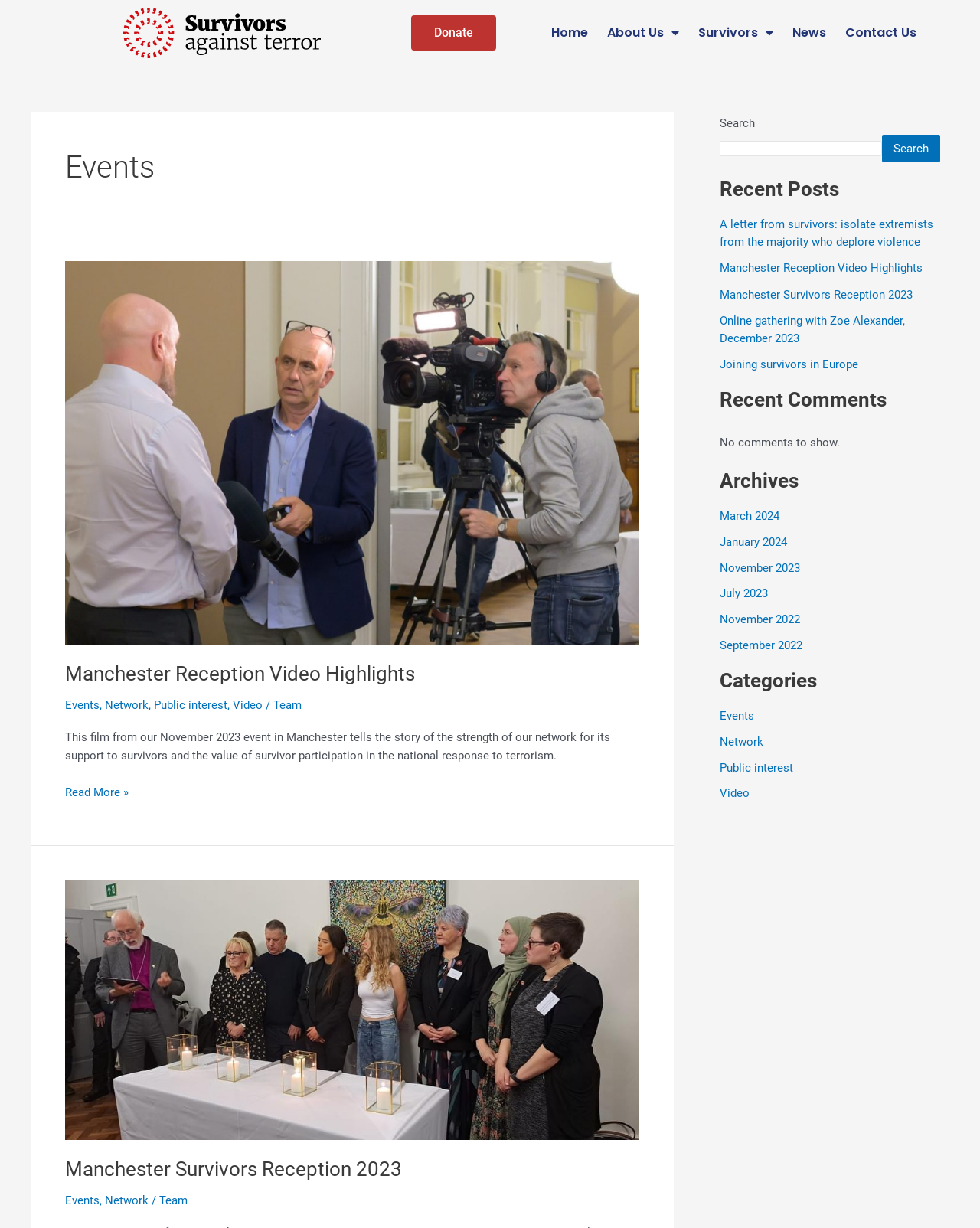Use the details in the image to answer the question thoroughly: 
What is the category of the article 'Manchester Survivors Reception 2023'?

The article 'Manchester Survivors Reception 2023' is categorized under 'Events', as indicated by the link 'Events' next to the article title. This suggests that the article is related to an event organized by Survivors Against Terror.